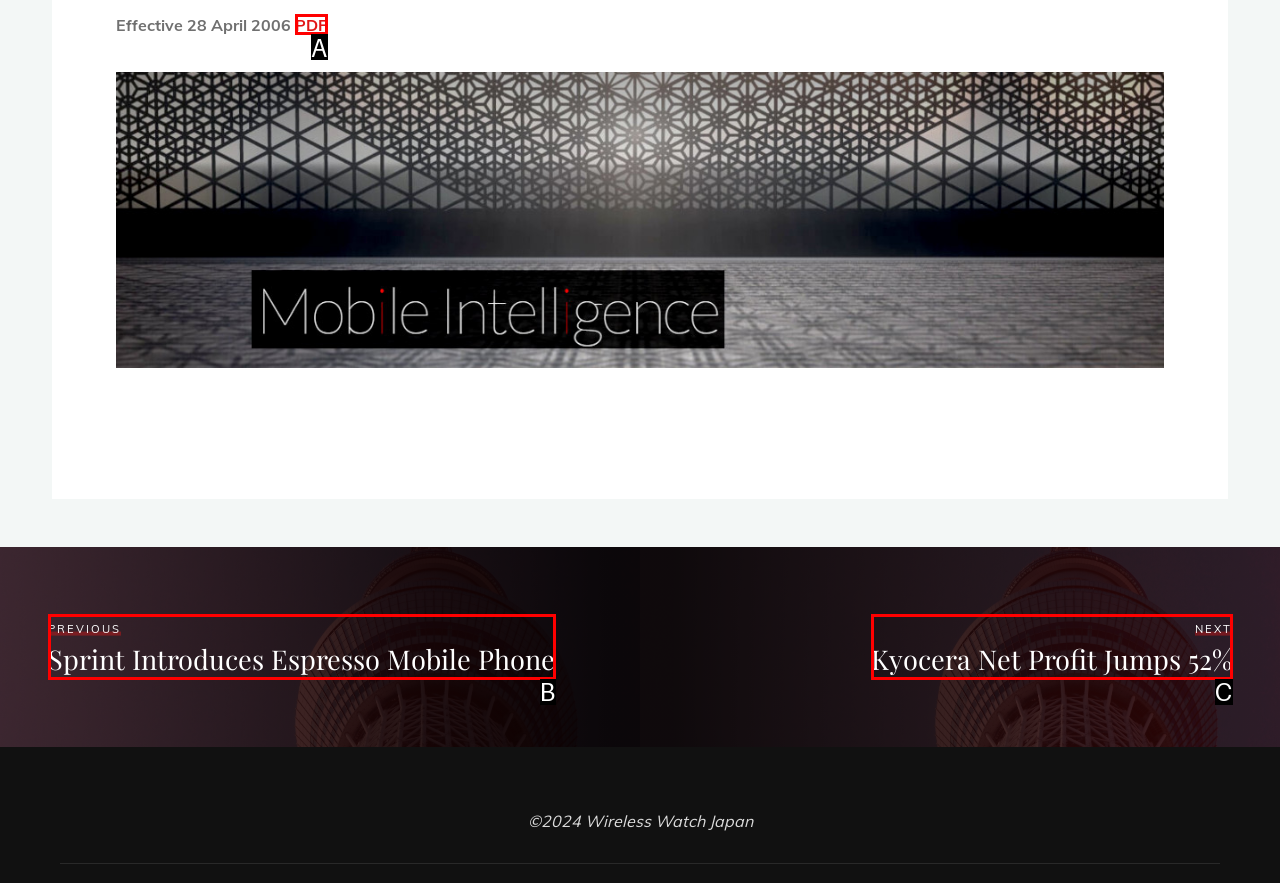Select the letter of the UI element that best matches: NextKyocera Net Profit Jumps 52%
Answer with the letter of the correct option directly.

C